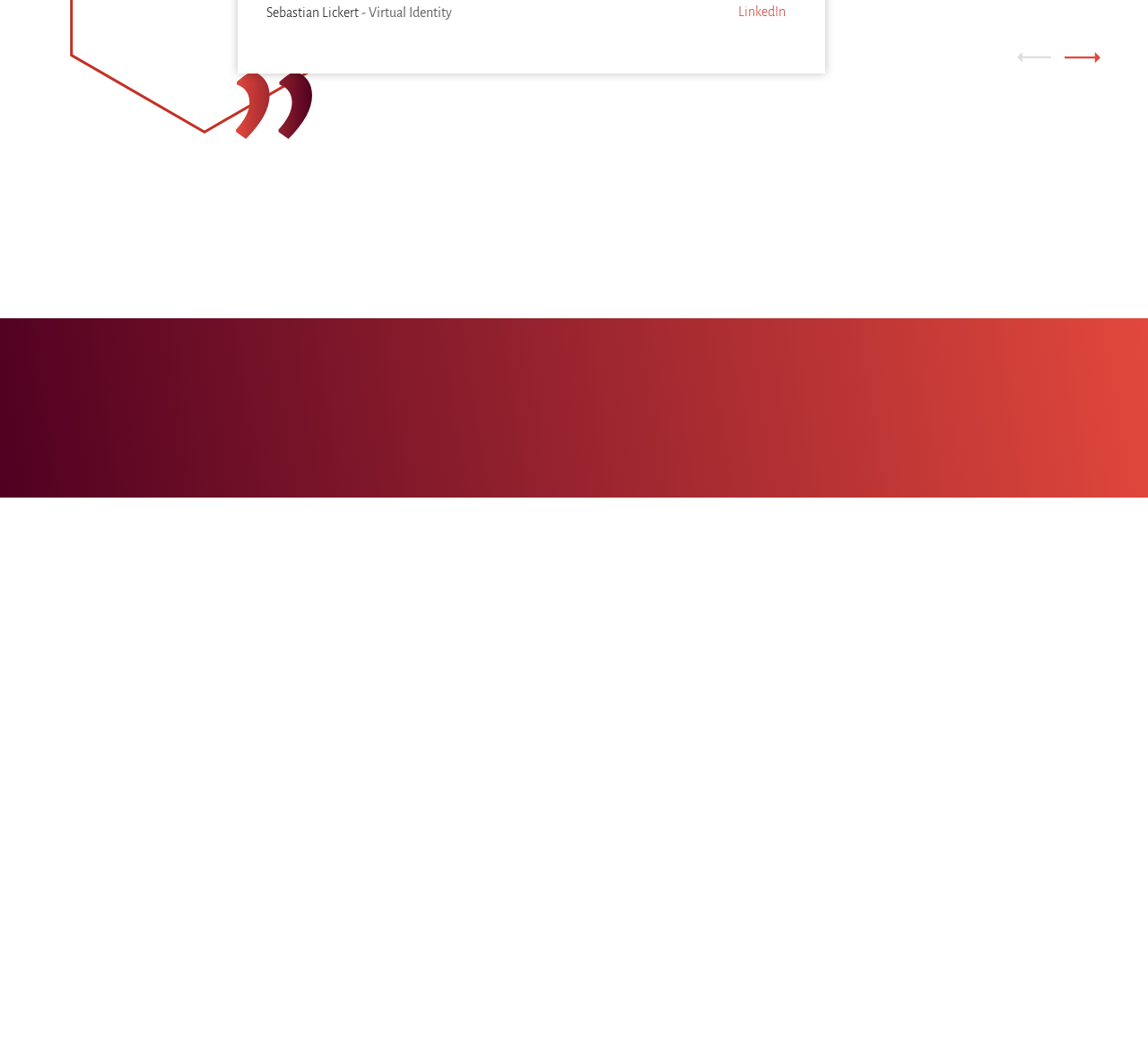Please specify the bounding box coordinates of the area that should be clicked to accomplish the following instruction: "Click on the 'Elsa & Co' link". The coordinates should consist of four float numbers between 0 and 1, i.e., [left, top, right, bottom].

[0.043, 0.566, 0.121, 0.661]